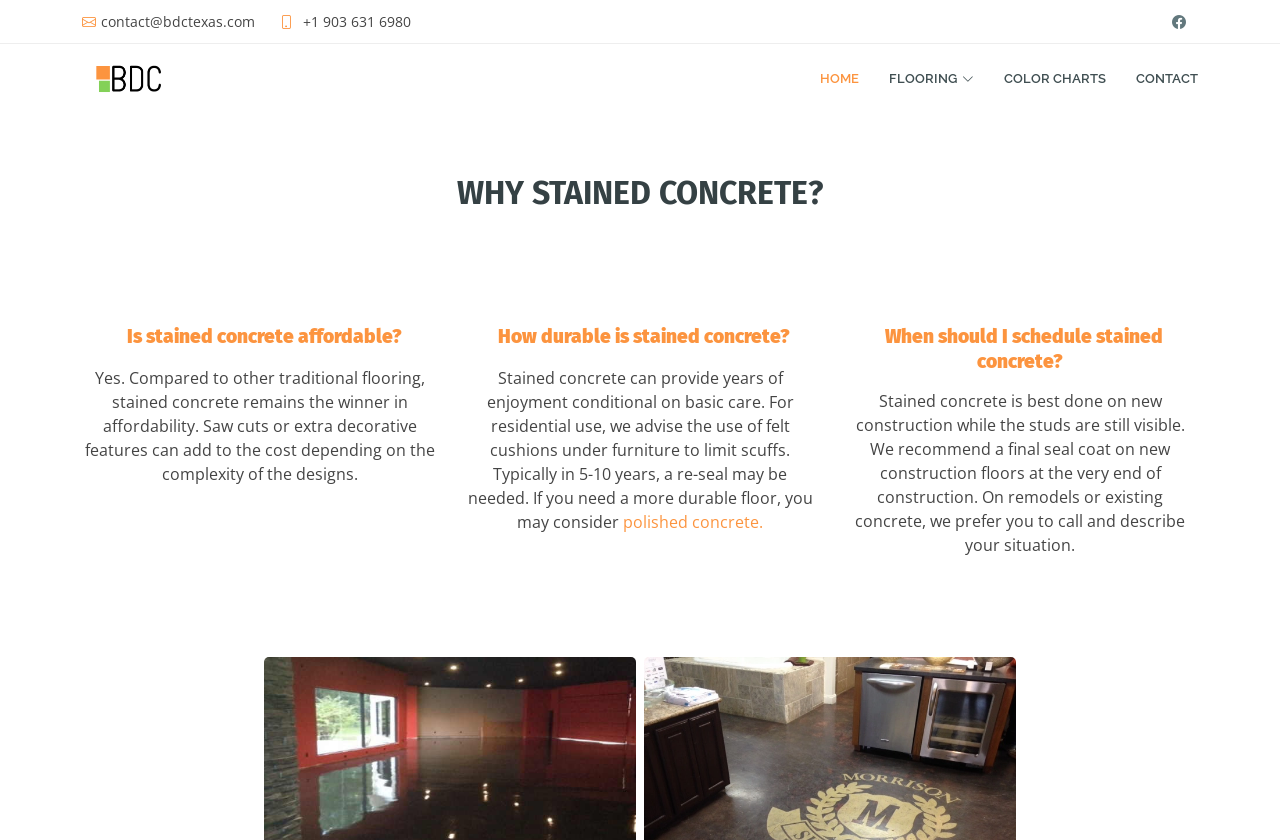Refer to the image and offer a detailed explanation in response to the question: What is the phone number to contact?

I found the phone number by looking at the top navigation bar, where I saw a link with the phone number +1 903 631 6980.